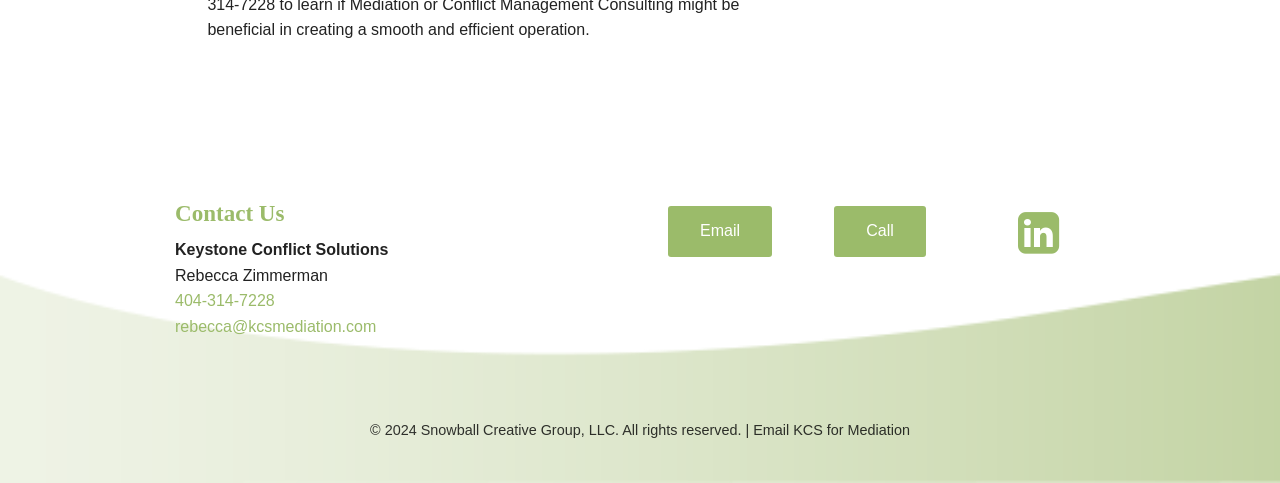Answer the question in one word or a short phrase:
What is the email address to contact?

rebecca@kcsmediation.com